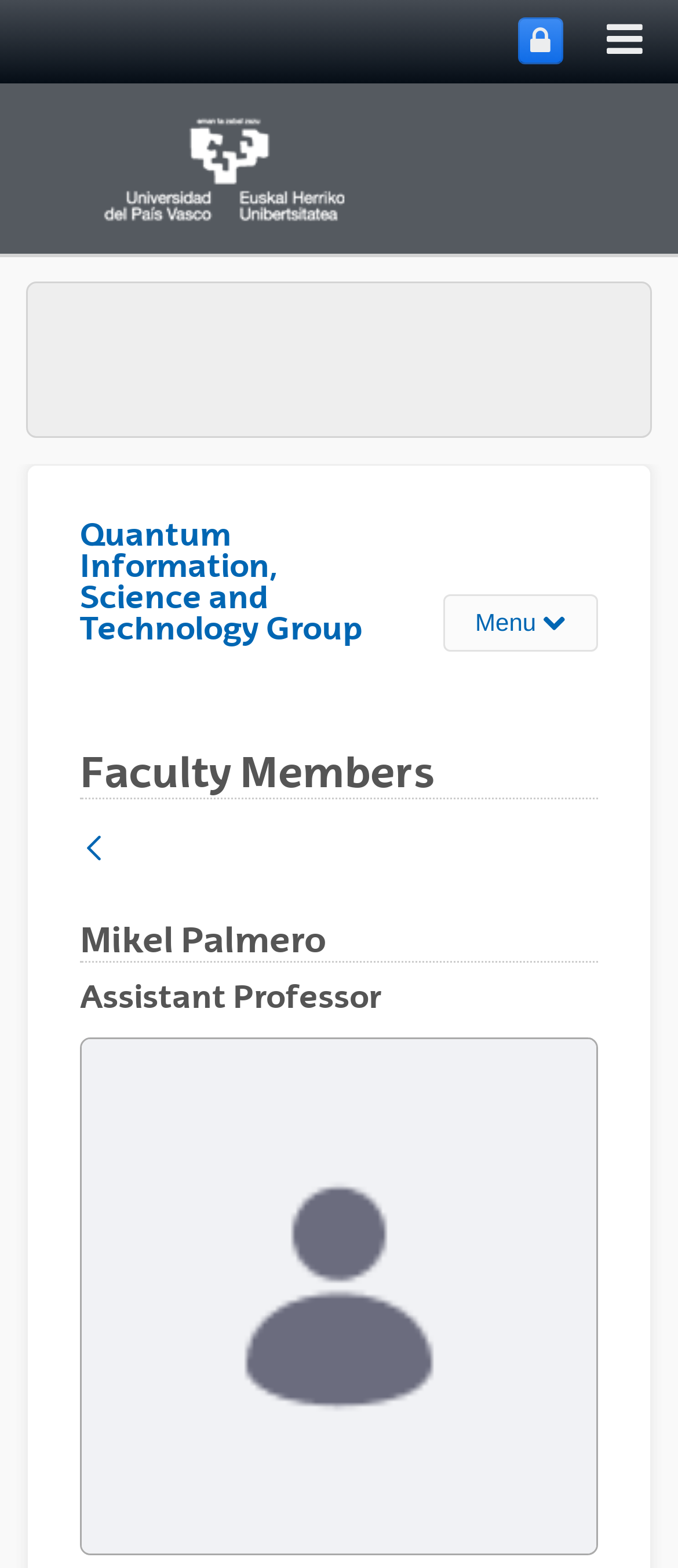Please determine the bounding box coordinates of the element's region to click for the following instruction: "Download the curriculum vitae".

[0.195, 0.507, 0.834, 0.536]